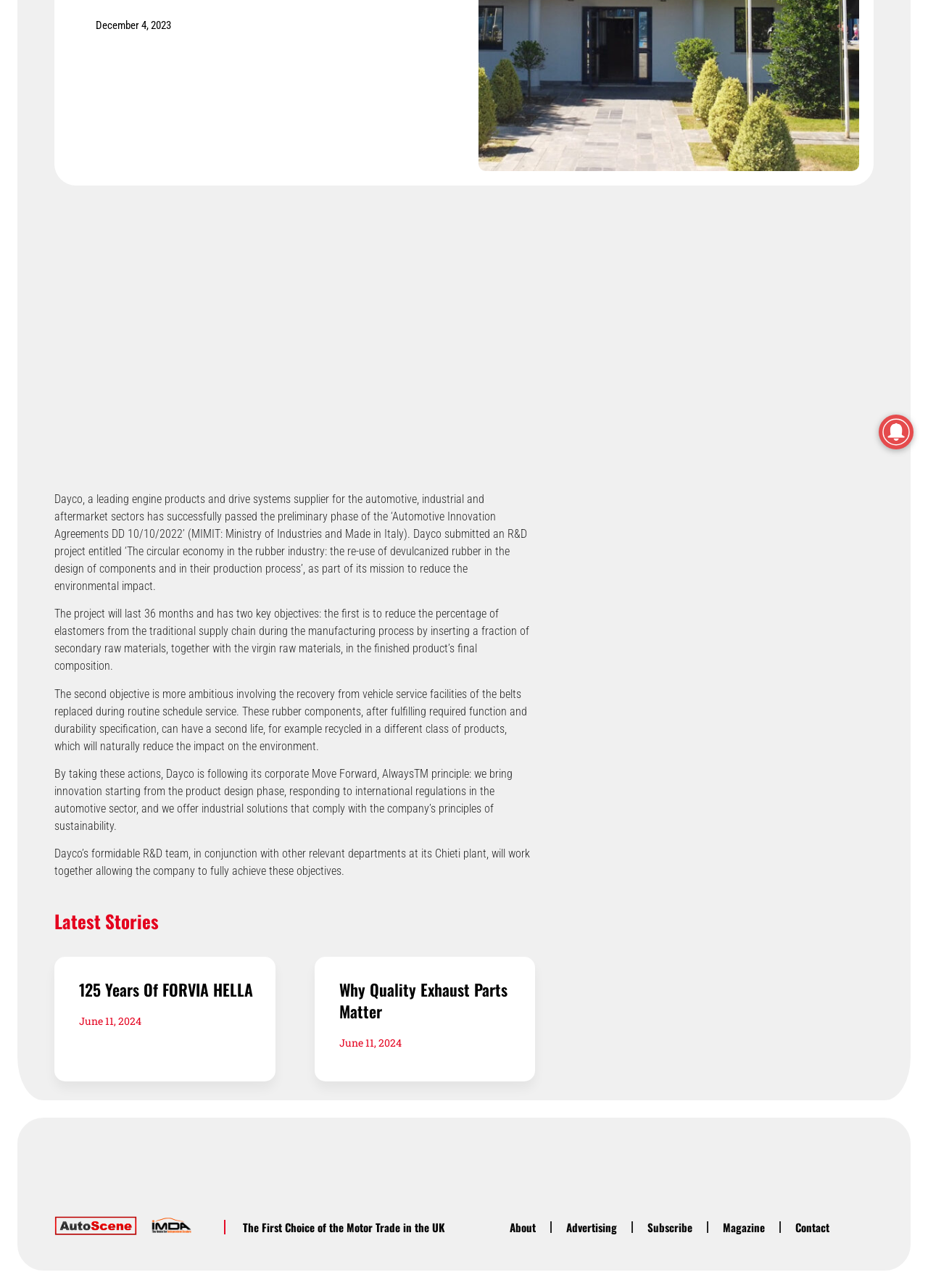Identify the bounding box of the HTML element described here: "Advertising". Provide the coordinates as four float numbers between 0 and 1: [left, top, right, bottom].

[0.594, 0.94, 0.68, 0.965]